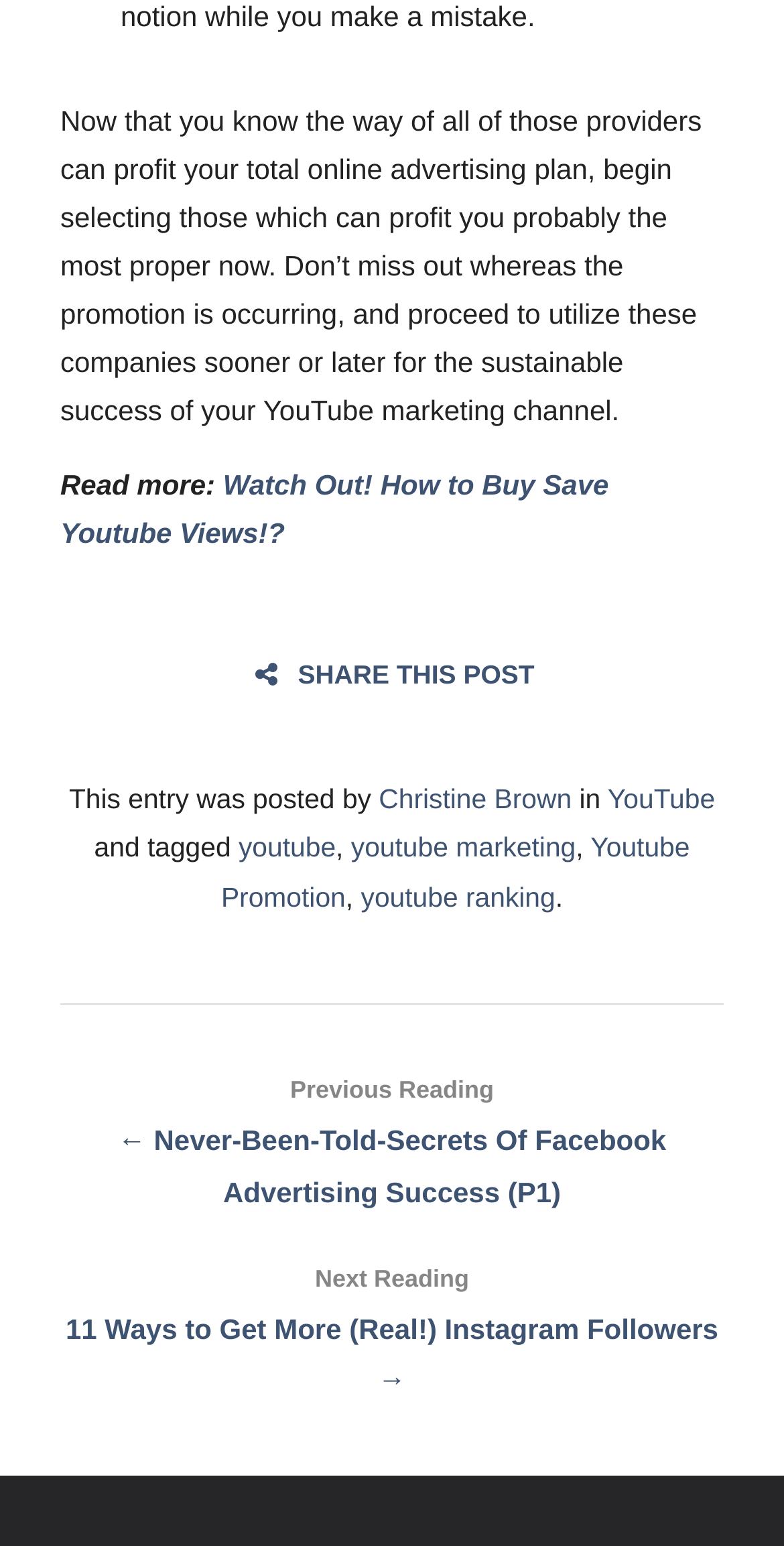Who is the author of the current article?
Based on the image, answer the question in a detailed manner.

The author of the current article can be found in the footer section, where it says 'This entry was posted by Christine Brown'.